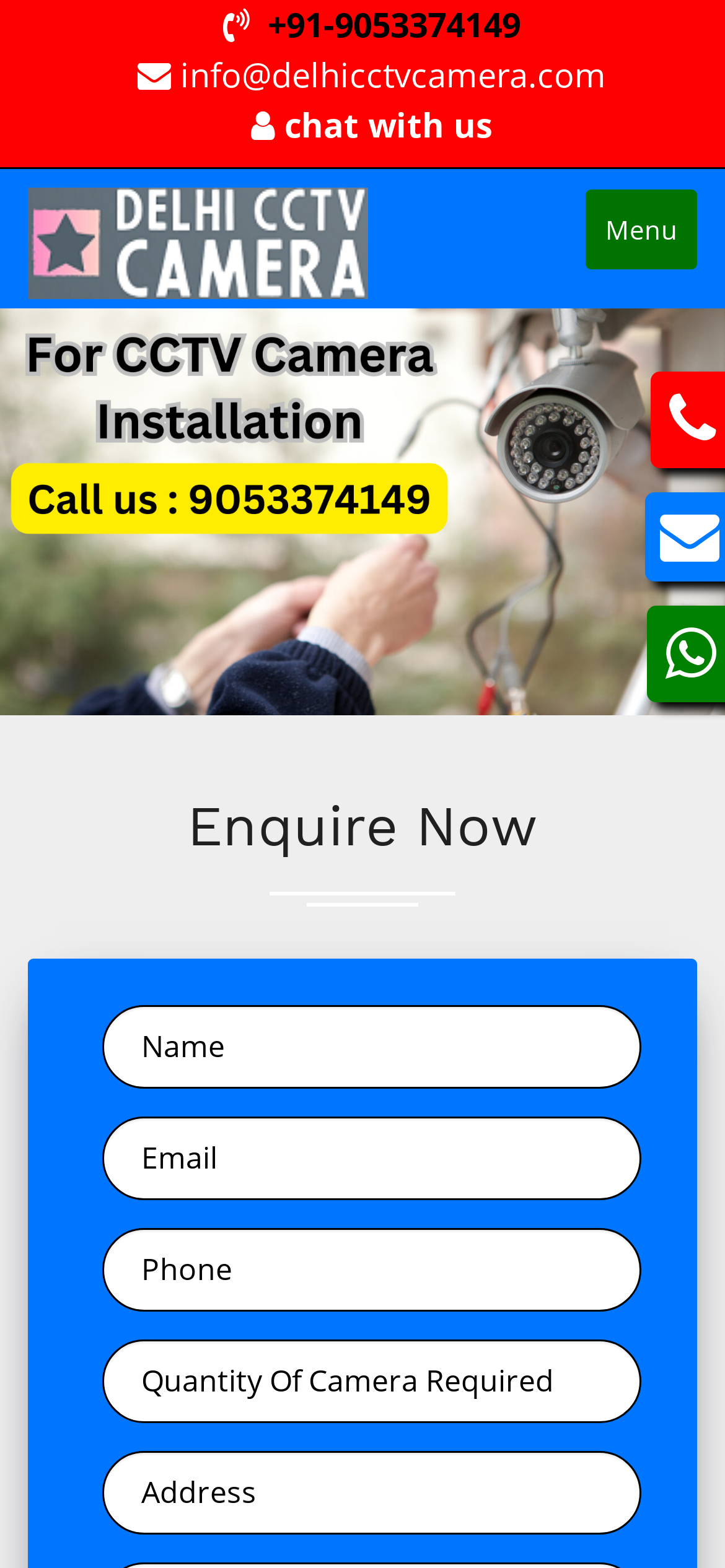Give a one-word or one-phrase response to the question: 
What is the email address to contact?

info@delhicctvcamera.com